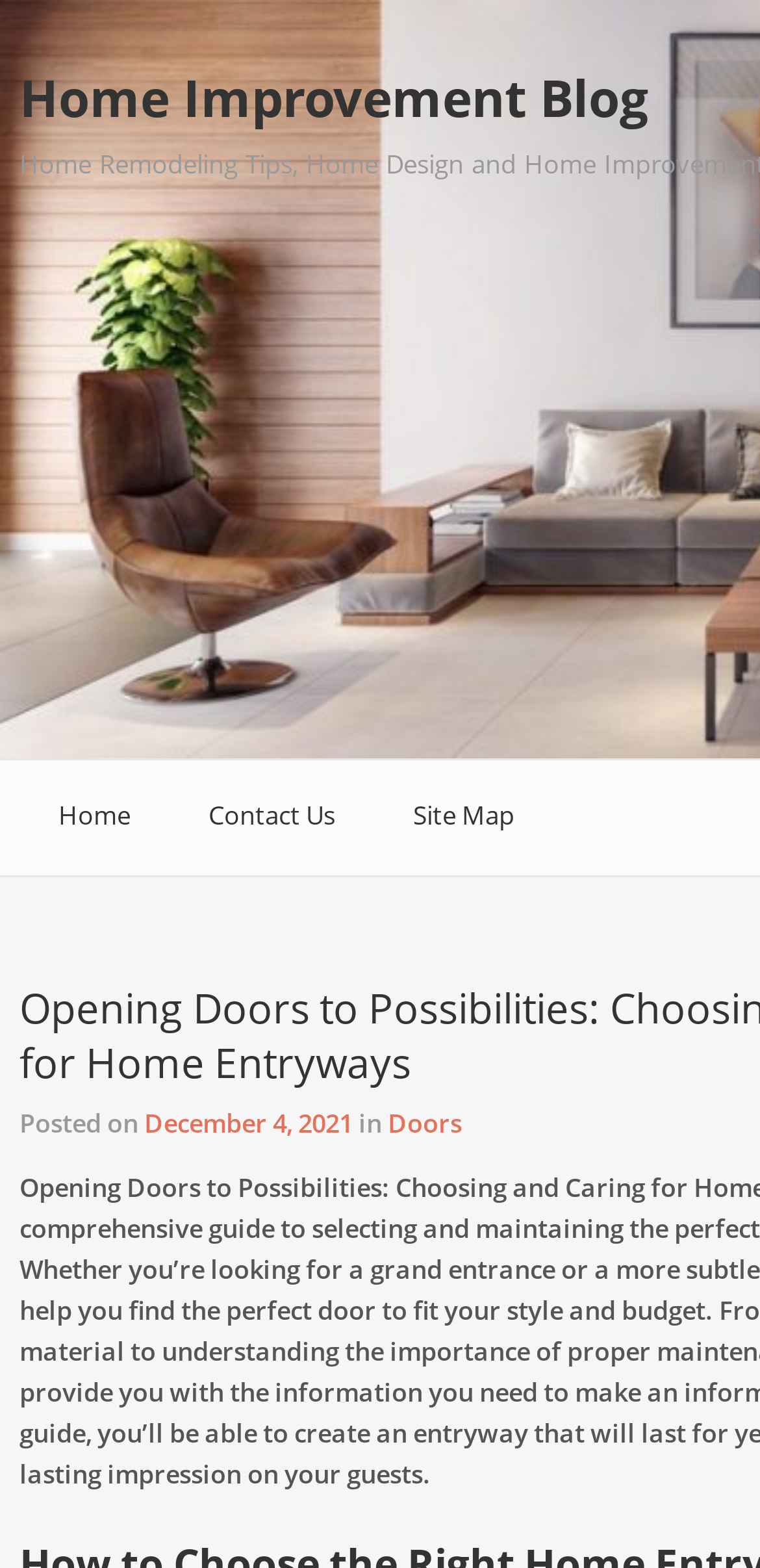What is the name of the blog?
Respond with a short answer, either a single word or a phrase, based on the image.

Home Improvement Blog